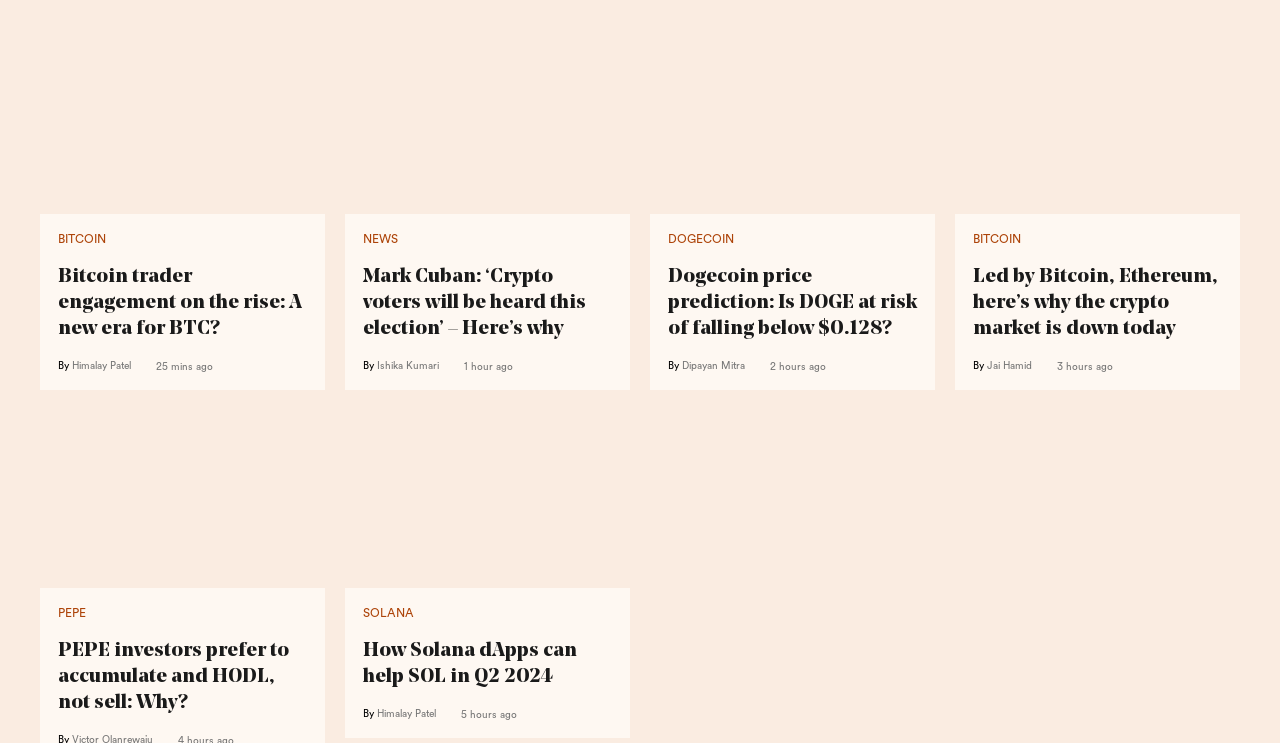Find the bounding box coordinates of the element to click in order to complete this instruction: "Click on the link to NEWS". The bounding box coordinates must be four float numbers between 0 and 1, denoted as [left, top, right, bottom].

[0.284, 0.315, 0.311, 0.331]